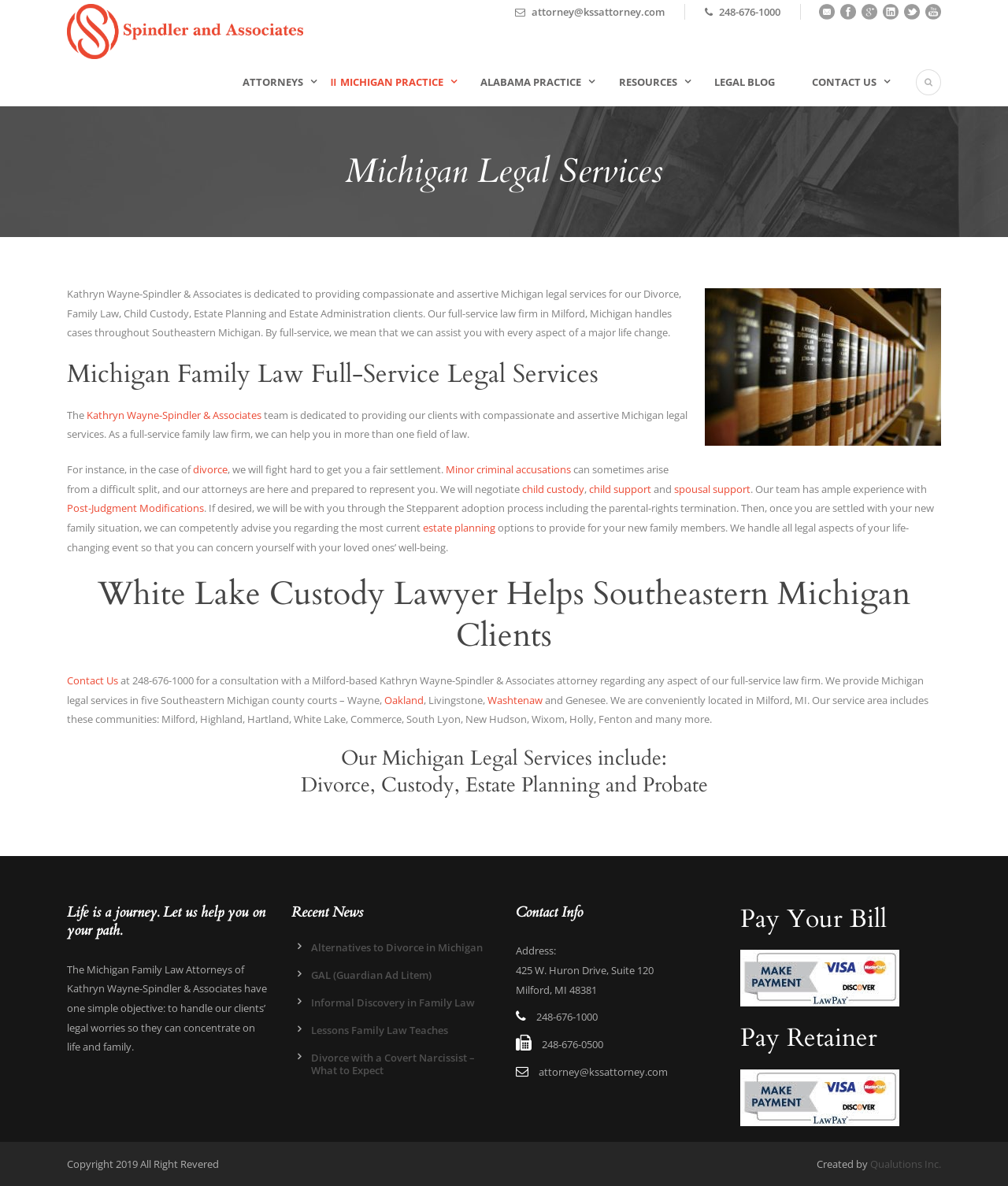Please determine the primary heading and provide its text.

Michigan Legal Services